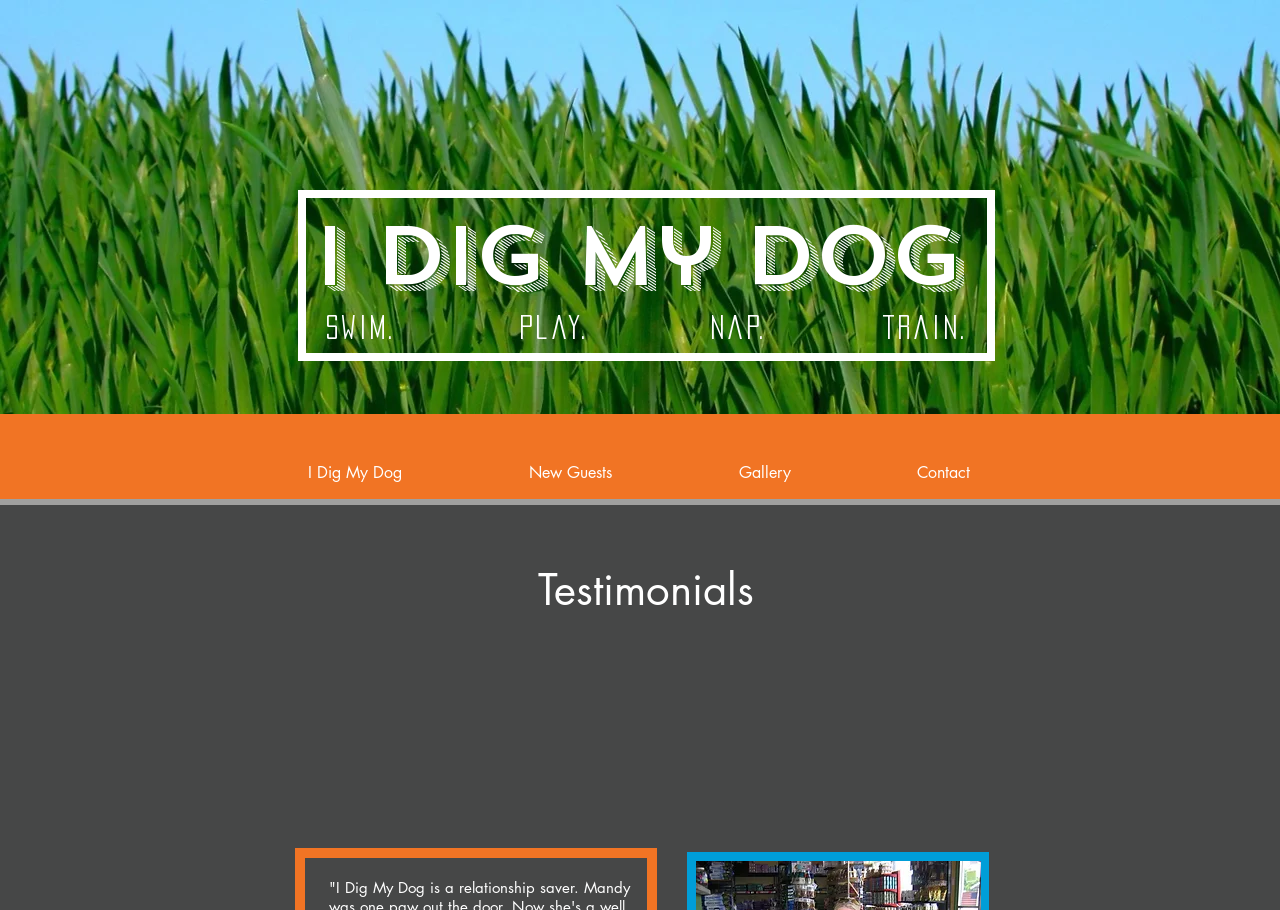Locate the bounding box coordinates of the UI element described by: "nap.". Provide the coordinates as four float numbers between 0 and 1, formatted as [left, top, right, bottom].

[0.555, 0.346, 0.598, 0.373]